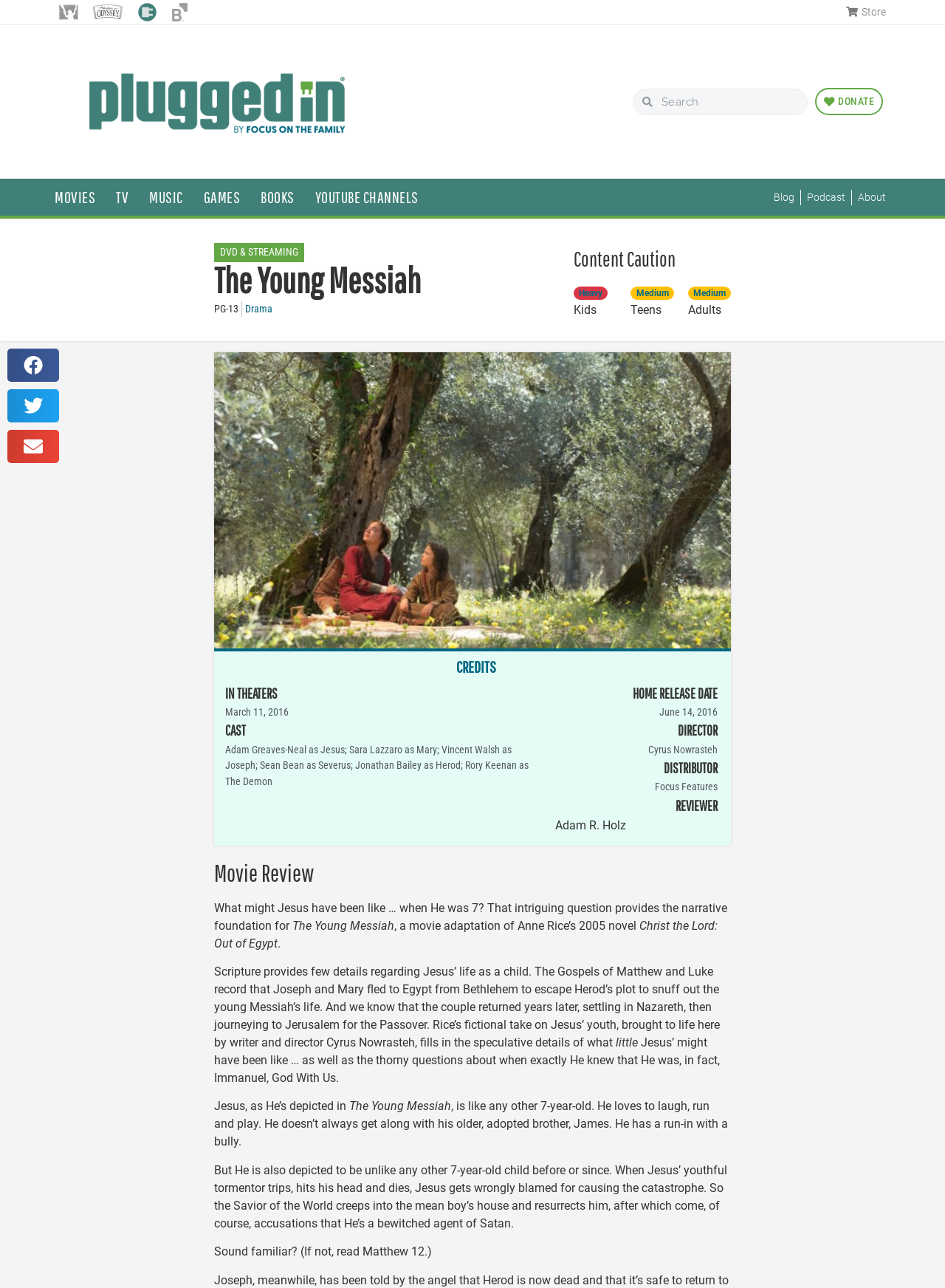Please find the bounding box coordinates of the element's region to be clicked to carry out this instruction: "Go to the store".

[0.894, 0.003, 0.937, 0.016]